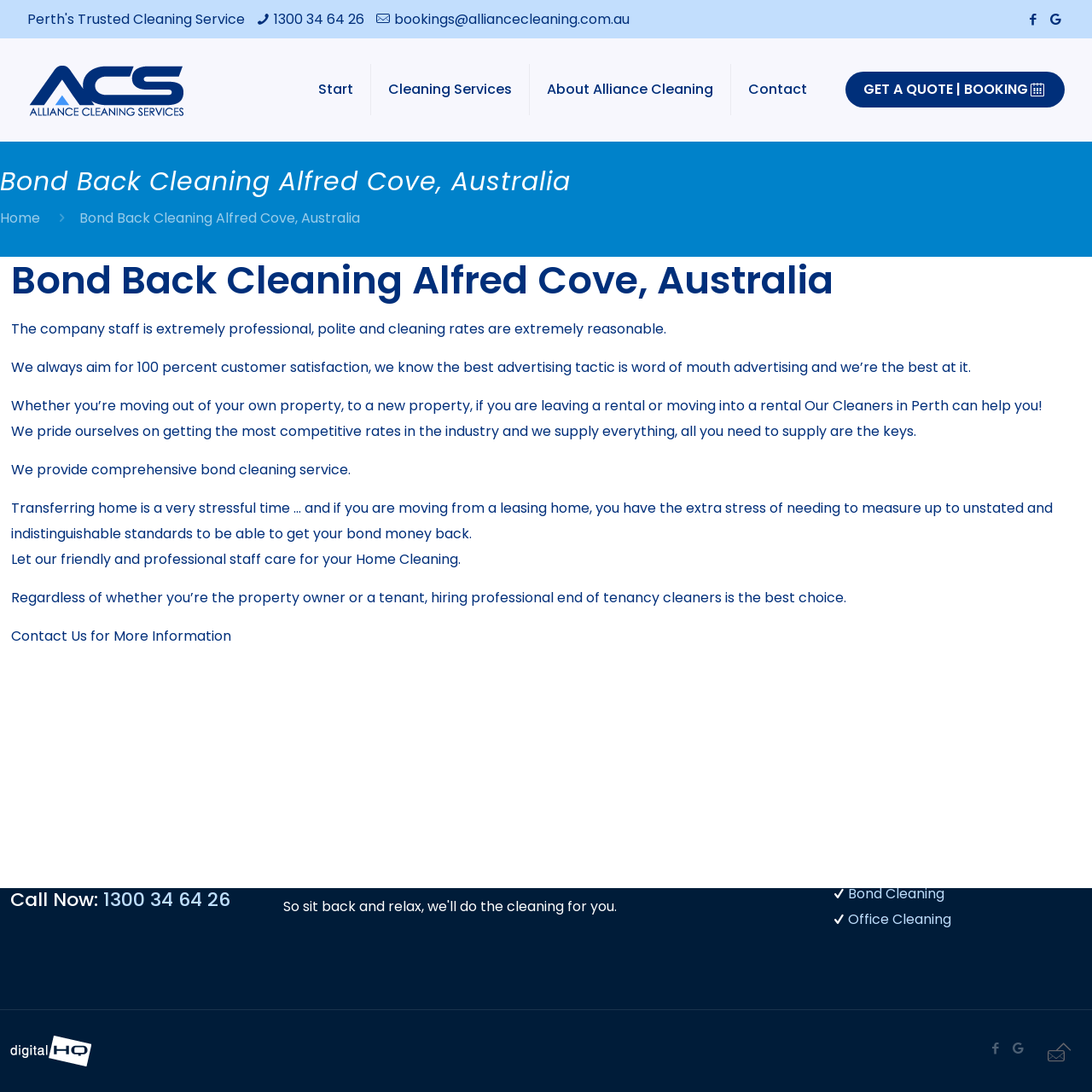Using the description "Office Cleaning", predict the bounding box of the relevant HTML element.

[0.759, 0.833, 0.871, 0.851]